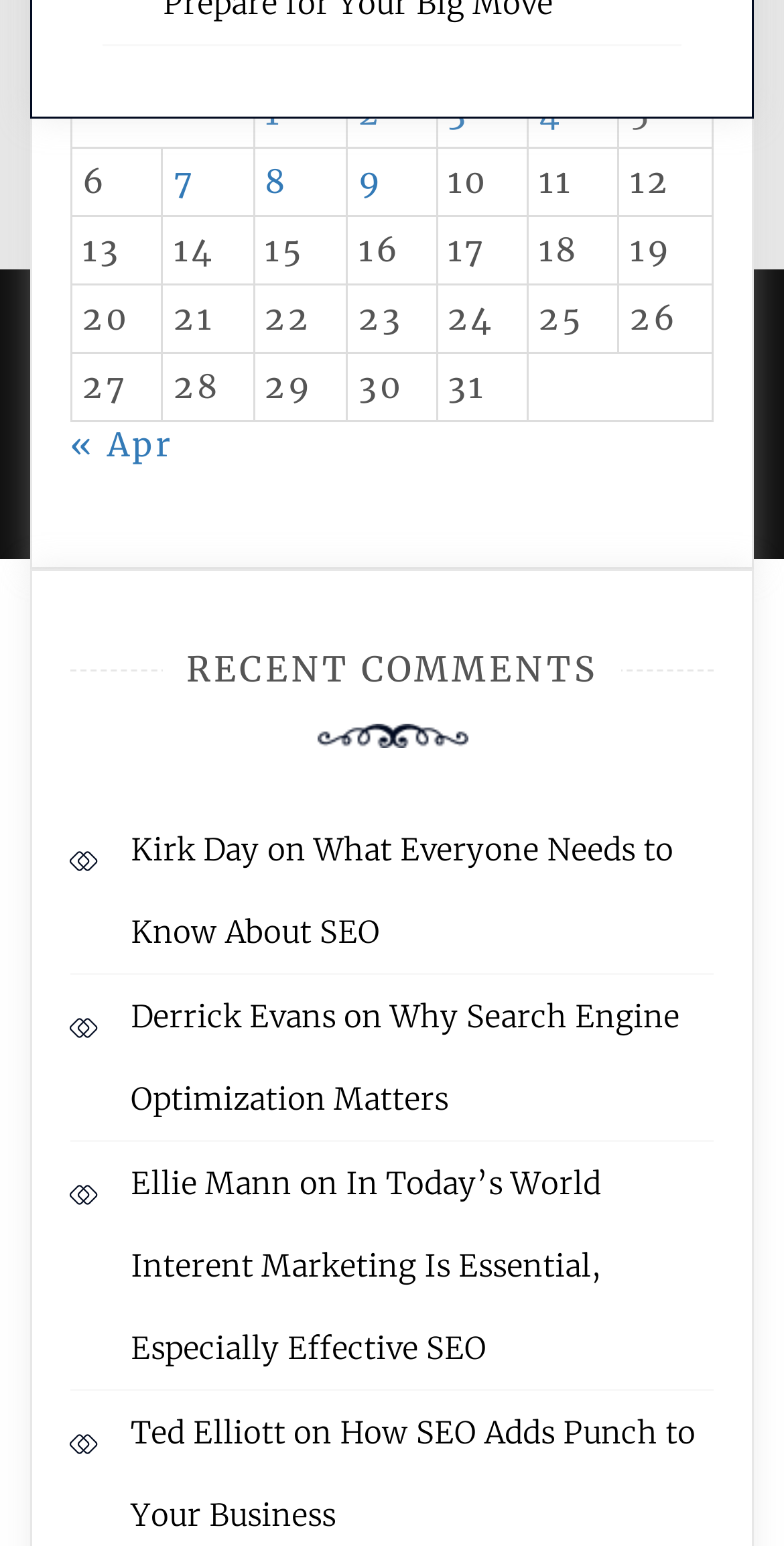Determine the bounding box coordinates of the region to click in order to accomplish the following instruction: "Check 'RECENT COMMENTS'". Provide the coordinates as four float numbers between 0 and 1, specifically [left, top, right, bottom].

[0.09, 0.423, 0.91, 0.441]